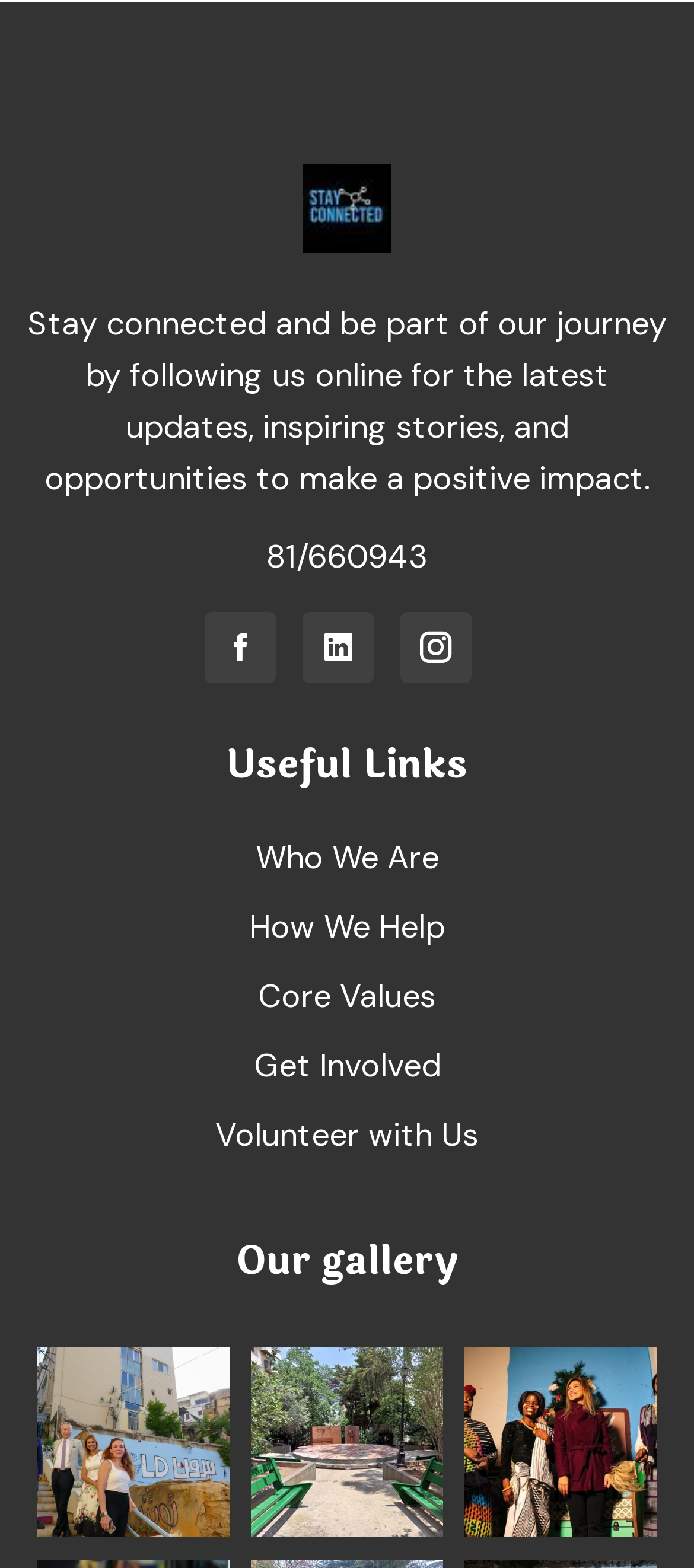Identify the bounding box of the UI element that matches this description: "title="Instagram"".

[0.577, 0.39, 0.679, 0.436]